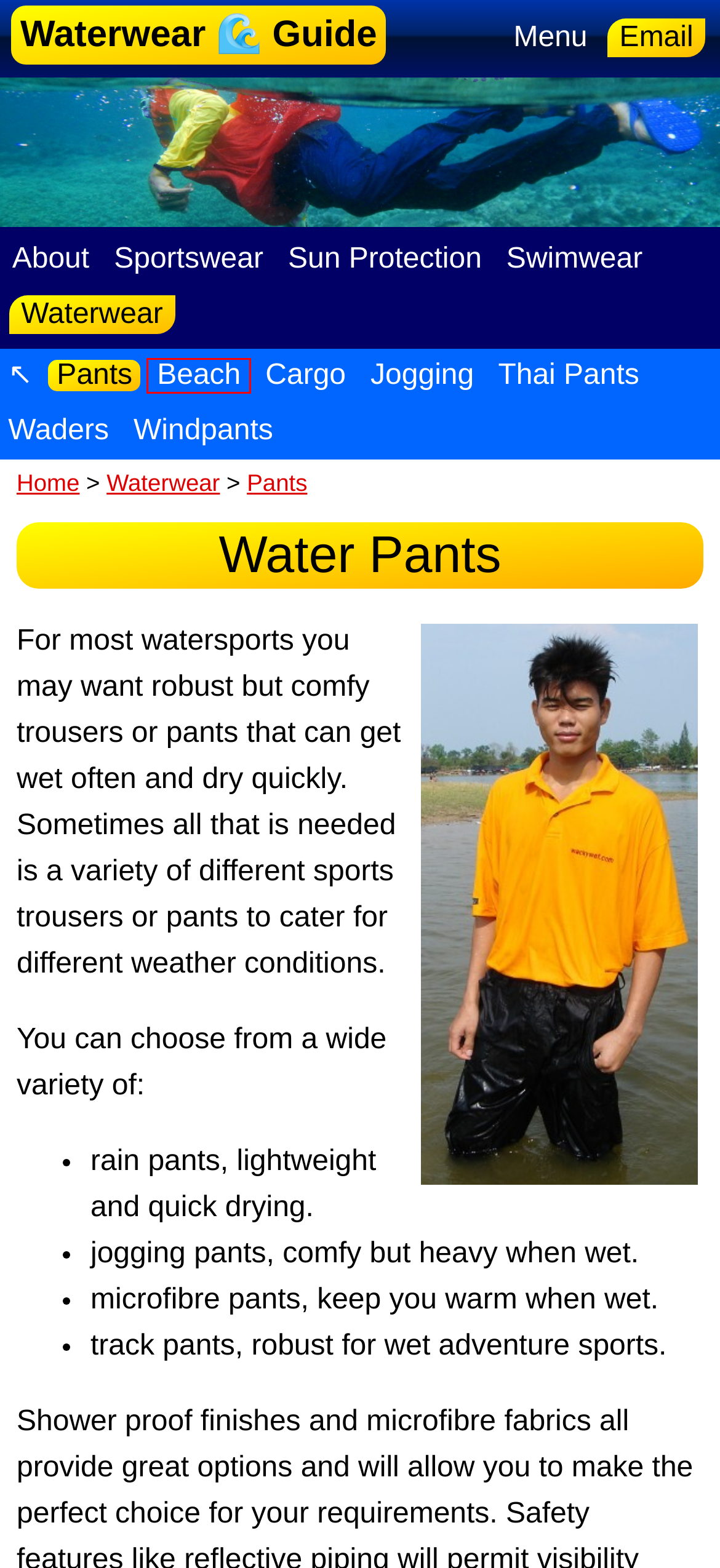Take a look at the provided webpage screenshot featuring a red bounding box around an element. Select the most appropriate webpage description for the page that loads after clicking on the element inside the red bounding box. Here are the candidates:
A. Waterwear 🌊 Guide -
B. Waterwear 🌊 Guide - Waterwear - Pants - Cargo
C. Waterwear 🌊 Guide - Waterwear - Pants - Jogging
D. Waterwear 🌊 Guide - Waterwear - Pants - Beach
E. Waterwear 🌊 Guide - About
F. Waterwear 🌊 Guide - Sun Protection
G. Waterwear 🌊 Guide - Waterwear
H. Waterwear 🌊 Guide - Swimwear

D